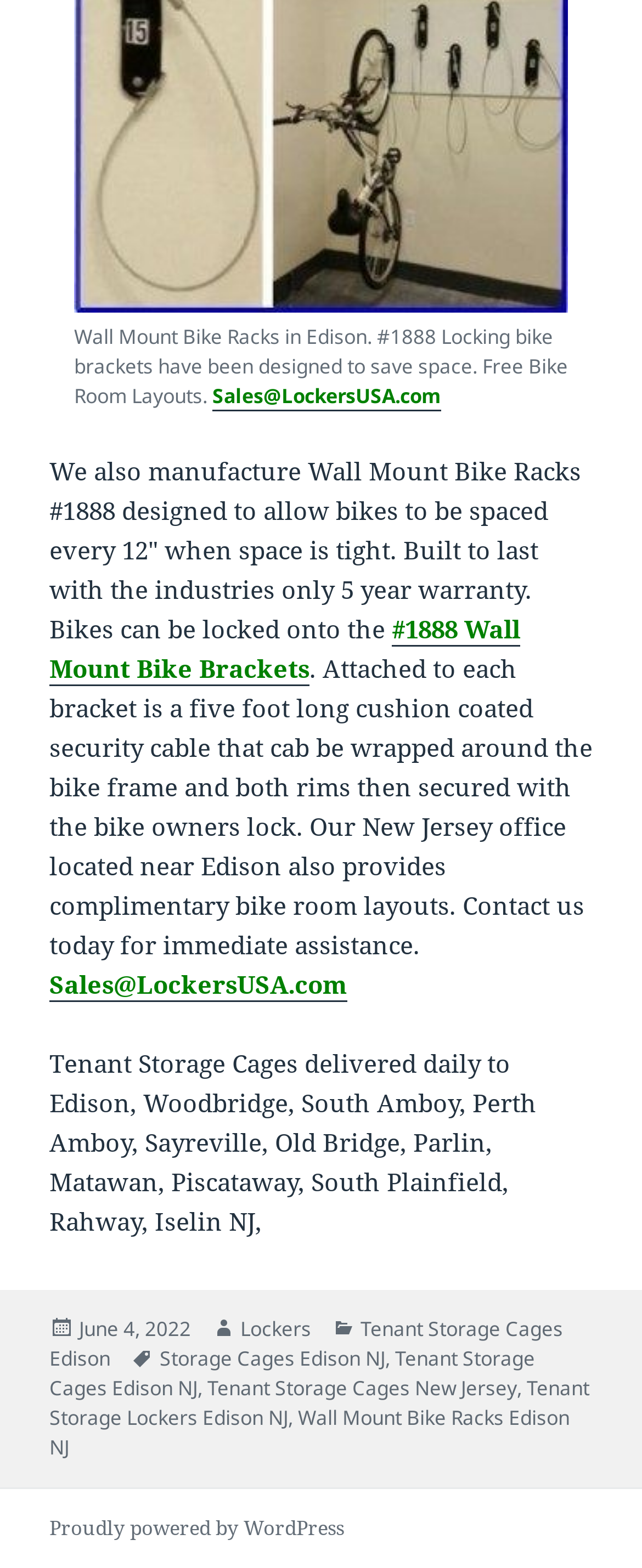Use a single word or phrase to respond to the question:
What is the company's email address?

Sales@LockersUSA.com